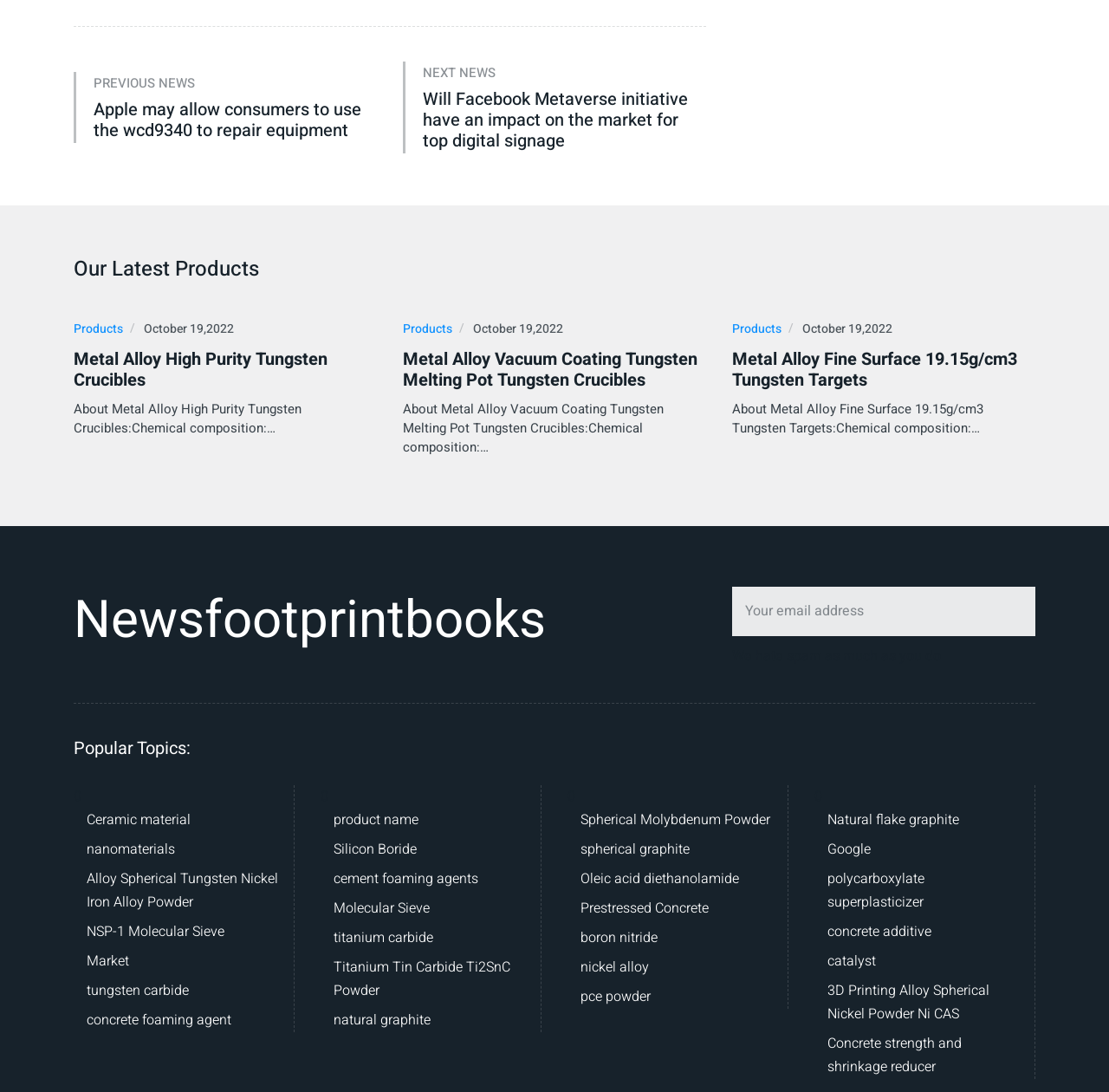Please determine the bounding box coordinates, formatted as (top-left x, top-left y, bottom-right x, bottom-right y), with all values as floating point numbers between 0 and 1. Identify the bounding box of the region described as: Concrete strength and shrinkage reducer

[0.746, 0.945, 0.921, 0.988]